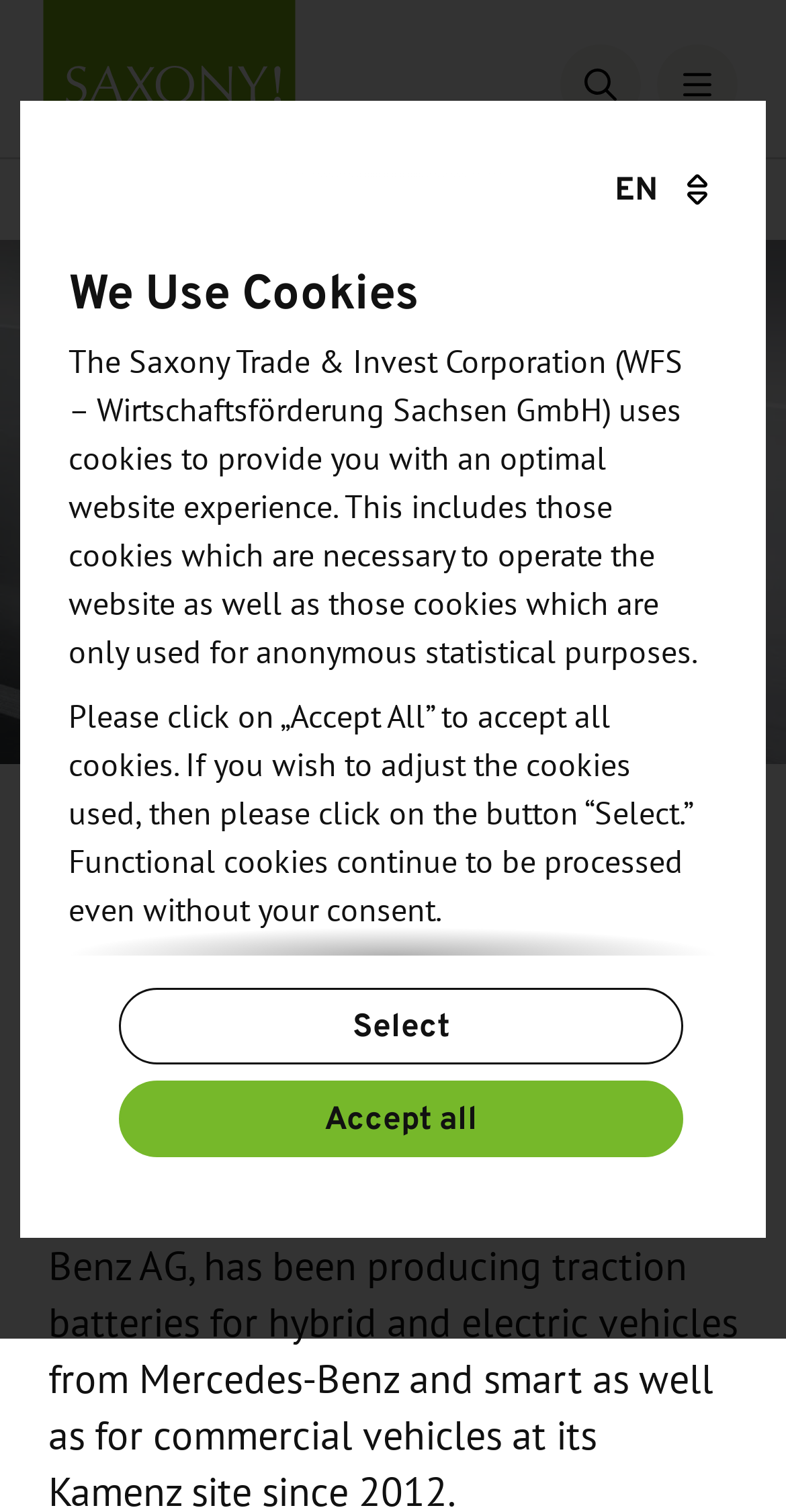Explain the webpage's design and content in an elaborate manner.

The webpage is about E-Drives for Mercedes-Benz, specifically highlighting the production of traction batteries for hybrid and electric vehicles by Deutsche ACCUMOTIVE GmbH & Co. KG, a subsidiary of Mercedes-Benz AG.

At the top left corner, there is a logo of Saxony, accompanied by a link to open the homepage. On the top right corner, there are three buttons: "Open search", "Open navigation", and "Choose a language". The "Open search" button has an icon, and the "Open navigation" button has a breadcrumb navigation menu that includes a link to the homepage.

Below the top navigation bar, there is a prominent heading "E-Drives for Mercedes-Benz" that spans across the page. Underneath the heading, there is a large figure that takes up most of the page's width, featuring an image of batteries from Saxony for the Mercedes-Benz EQC.

At the bottom of the page, there are several hidden links and buttons, including "Privacy Policy", "Imprint", "Select", and "Accept all". These elements are not immediately visible but can be accessed by interacting with the page.